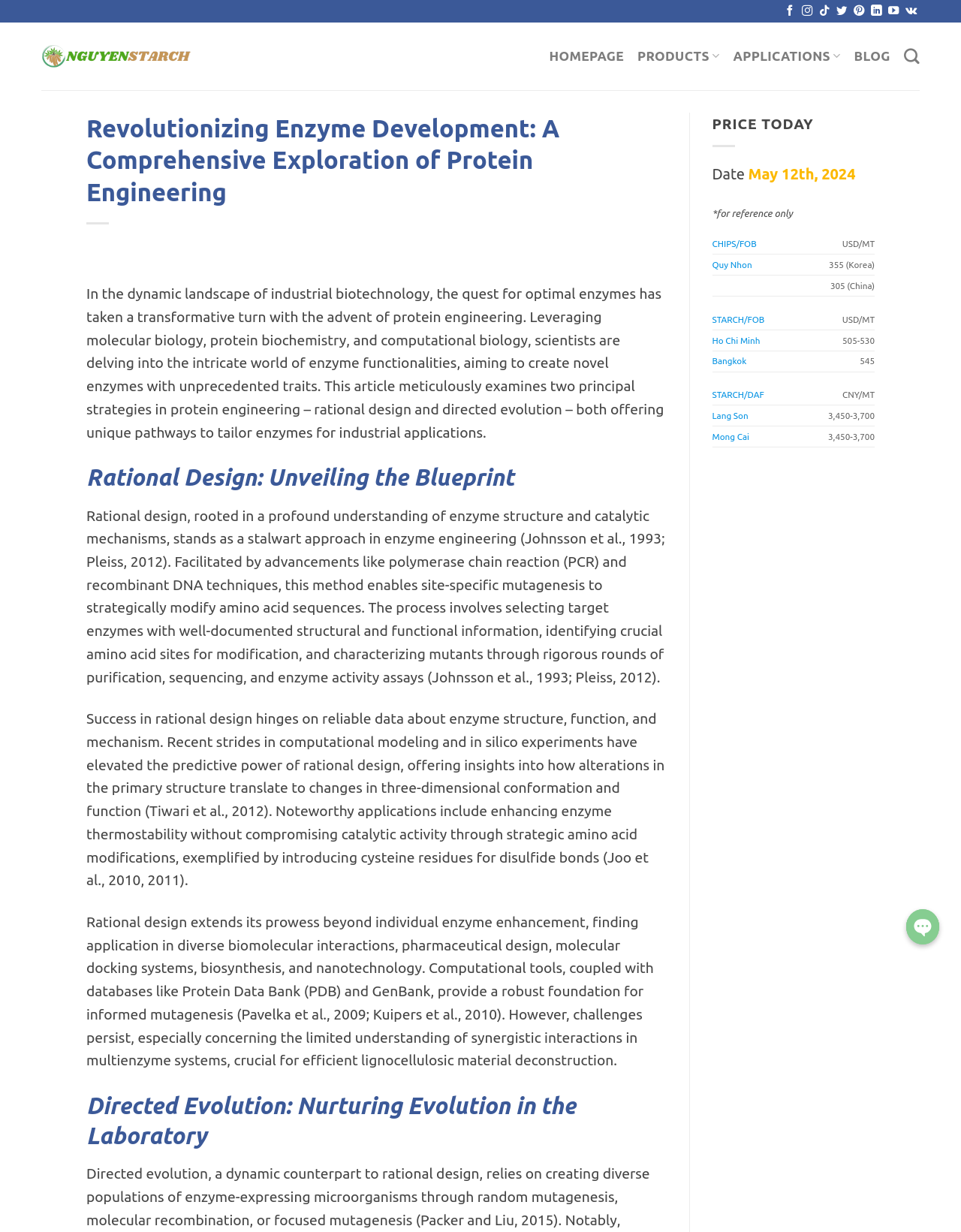Locate the bounding box coordinates of the element to click to perform the following action: 'Search'. The coordinates should be given as four float values between 0 and 1, in the form of [left, top, right, bottom].

[0.94, 0.032, 0.957, 0.059]